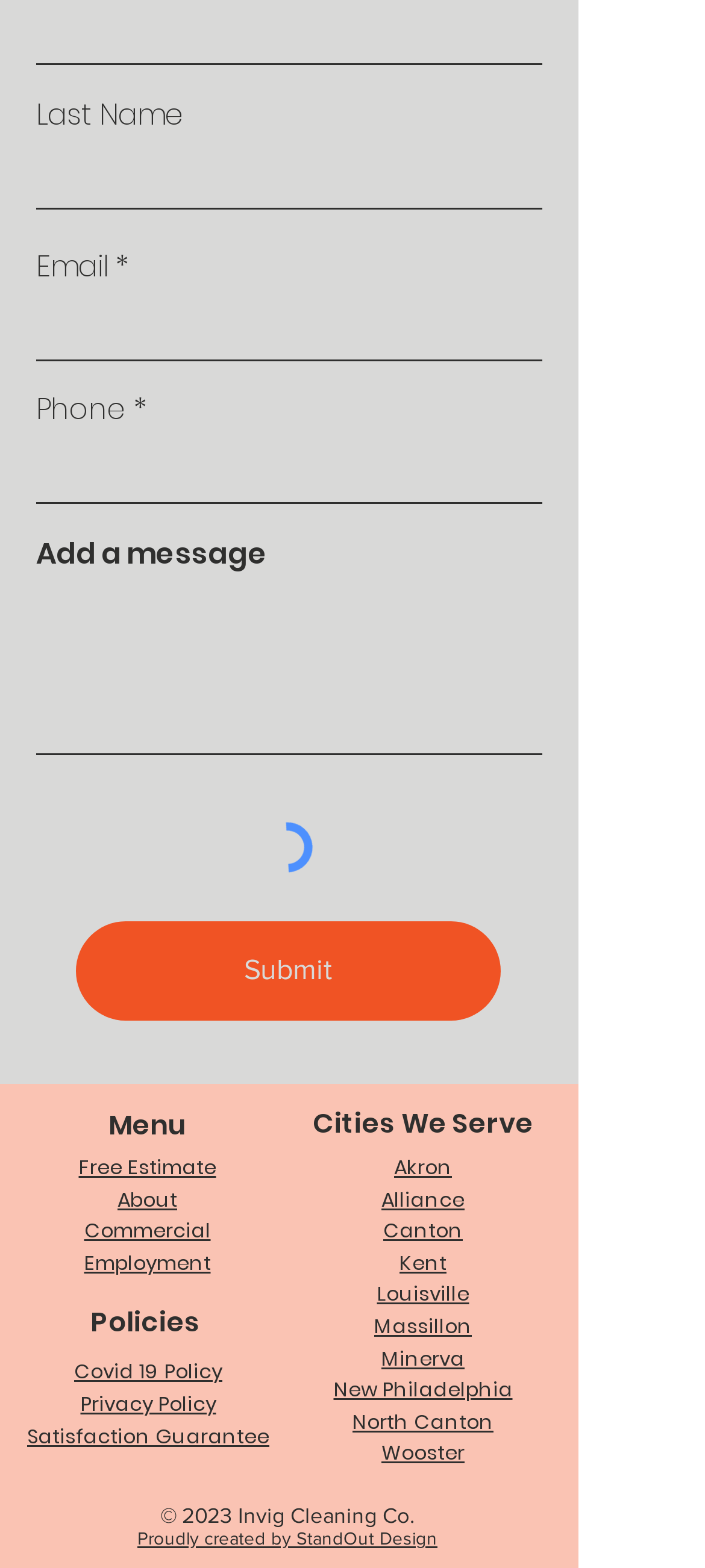Please identify the bounding box coordinates of the element's region that needs to be clicked to fulfill the following instruction: "View policies". The bounding box coordinates should consist of four float numbers between 0 and 1, i.e., [left, top, right, bottom].

[0.128, 0.831, 0.285, 0.855]